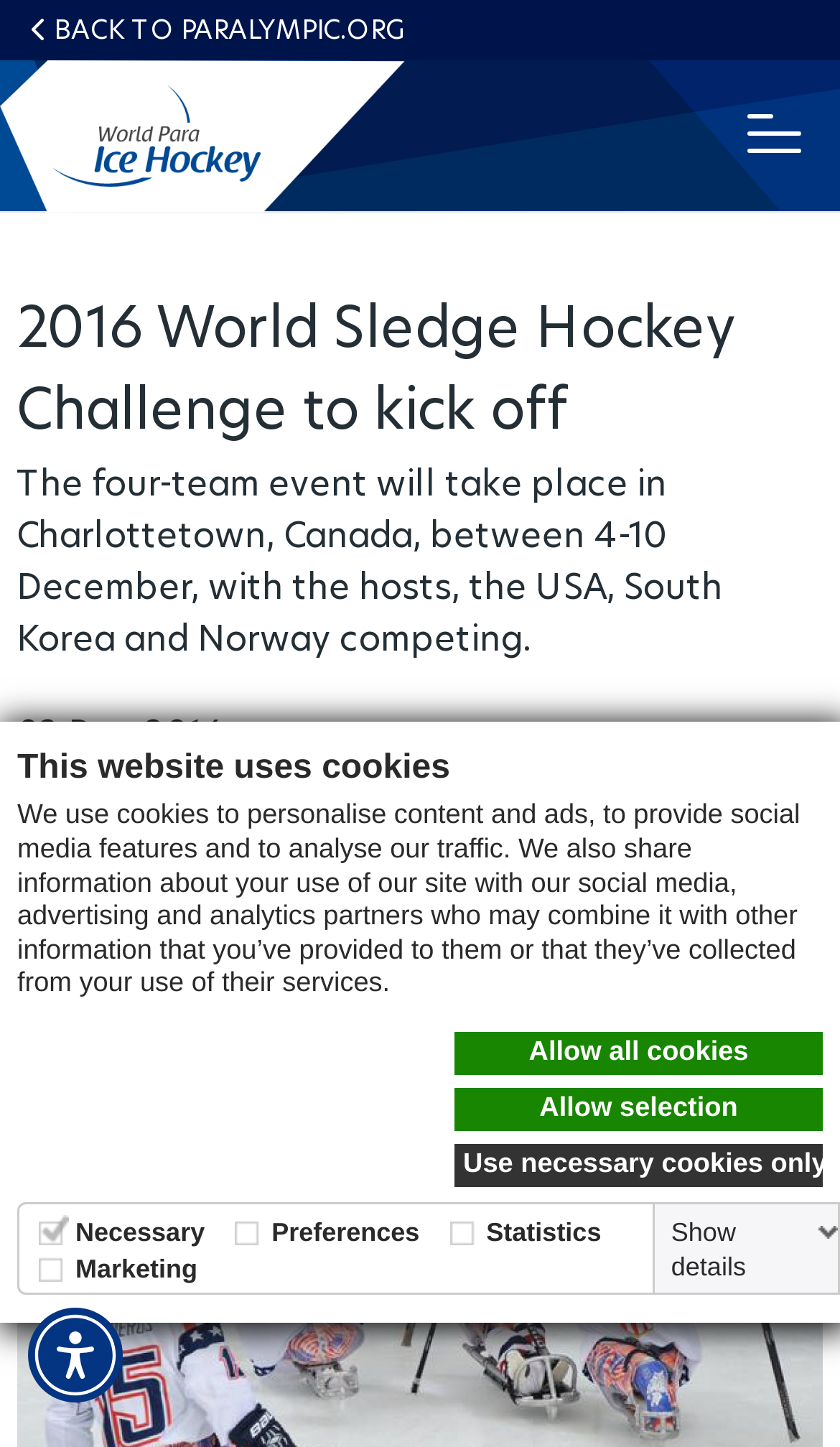Locate and provide the bounding box coordinates for the HTML element that matches this description: "Back to paralympic.org".

[0.0, 0.007, 1.0, 0.034]